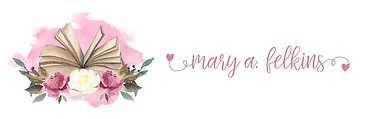Detail every aspect of the image in your description.

This image features a beautifully designed logo for Mary A. Felkins, incorporating a soft, artistic aesthetic. Central to the logo is an open book, symbolizing knowledge, creativity, and storytelling. Surrounding the book are delicate floral elements in gentle hues, emphasizing a sense of warmth and approachability. The name "mary a. felkins" is elegantly scripted in a graceful pink font, complementing the floral design and adding a personal touch. This logo effectively represents the essence of Mary A. Felkins’ brand, inviting readers and customers into a welcoming literary space.